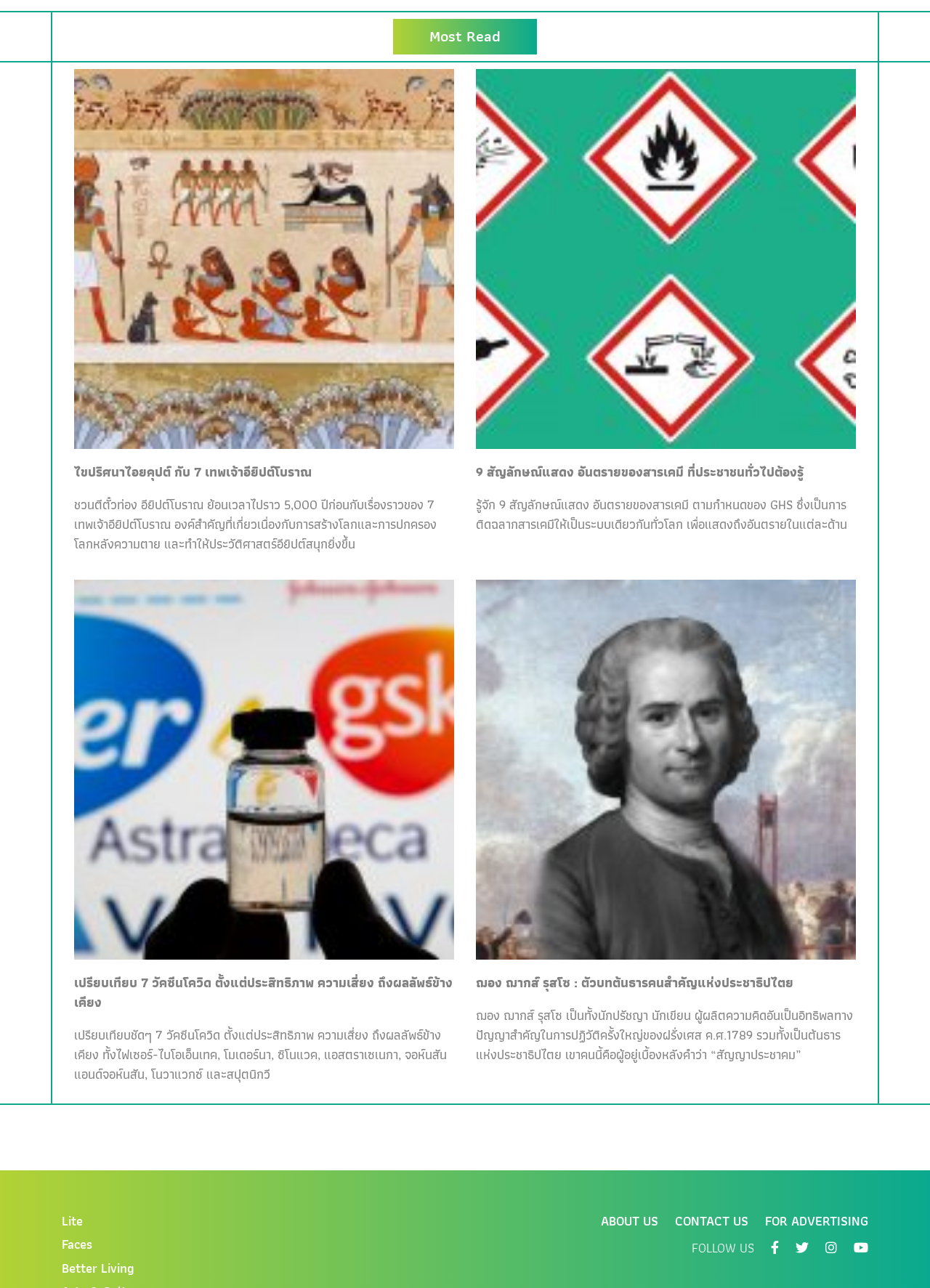Identify the bounding box coordinates for the UI element described as follows: "Faces". Ensure the coordinates are four float numbers between 0 and 1, formatted as [left, top, right, bottom].

[0.066, 0.958, 0.099, 0.974]